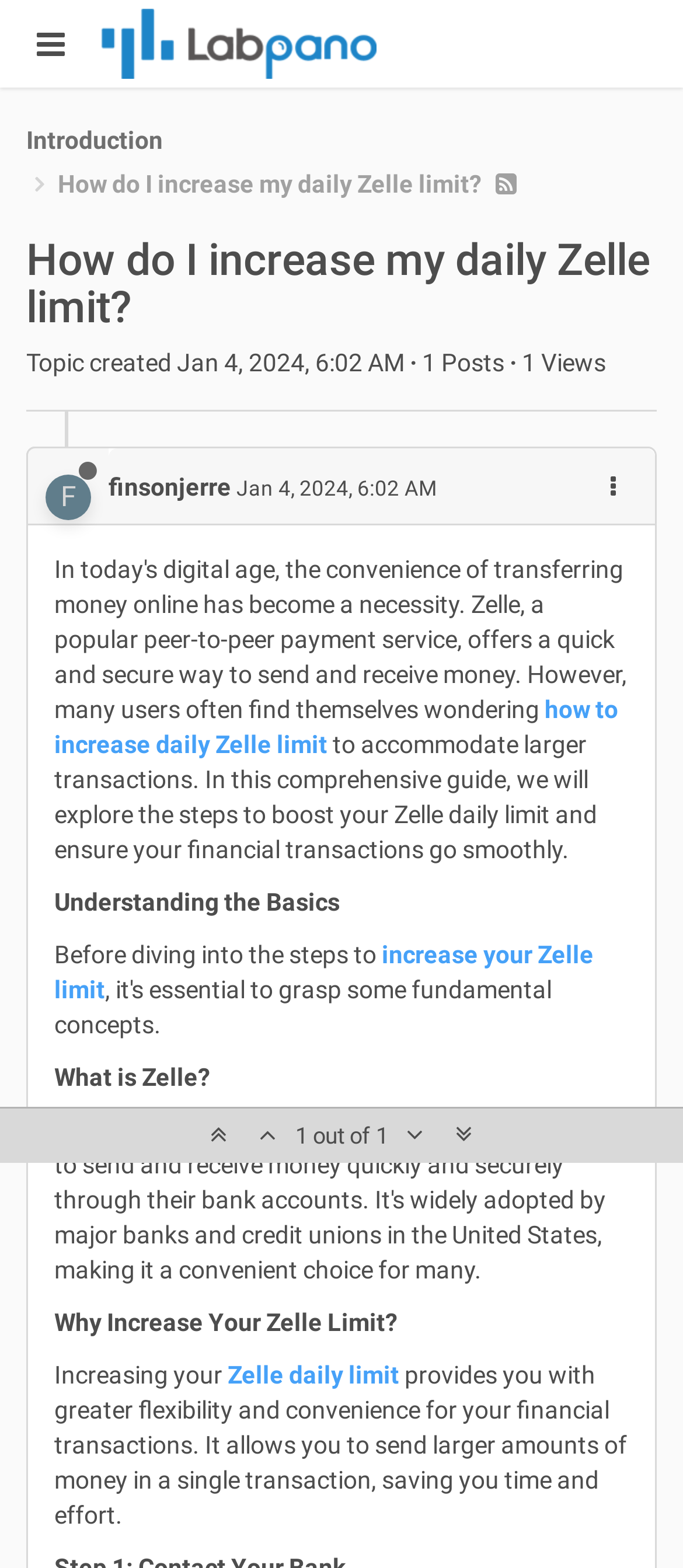Given the element description "Jan 4, 2024, 6:02 AM" in the screenshot, predict the bounding box coordinates of that UI element.

[0.346, 0.304, 0.638, 0.319]